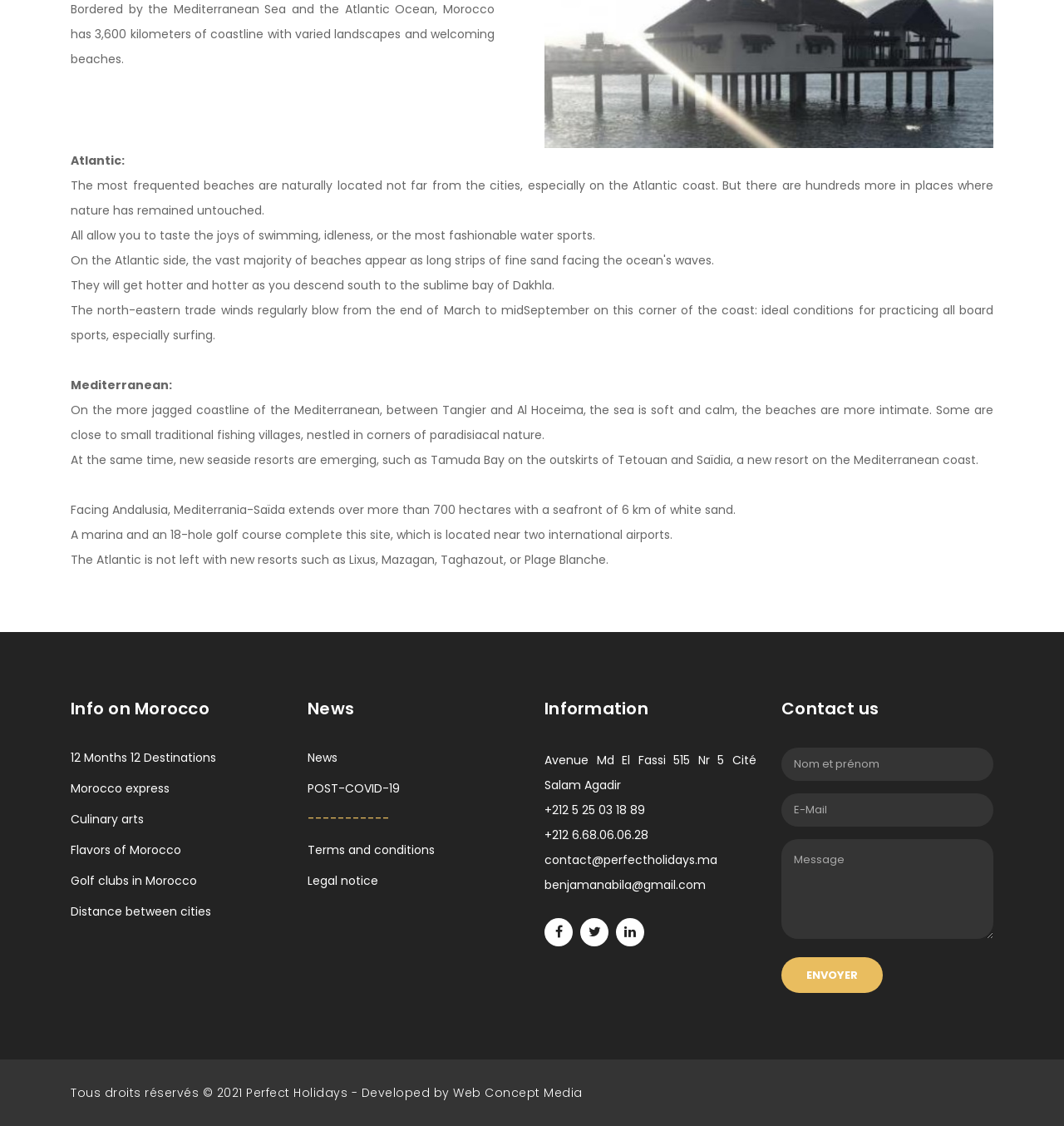Determine the bounding box of the UI element mentioned here: "News". The coordinates must be in the format [left, top, right, bottom] with values ranging from 0 to 1.

[0.289, 0.665, 0.317, 0.68]